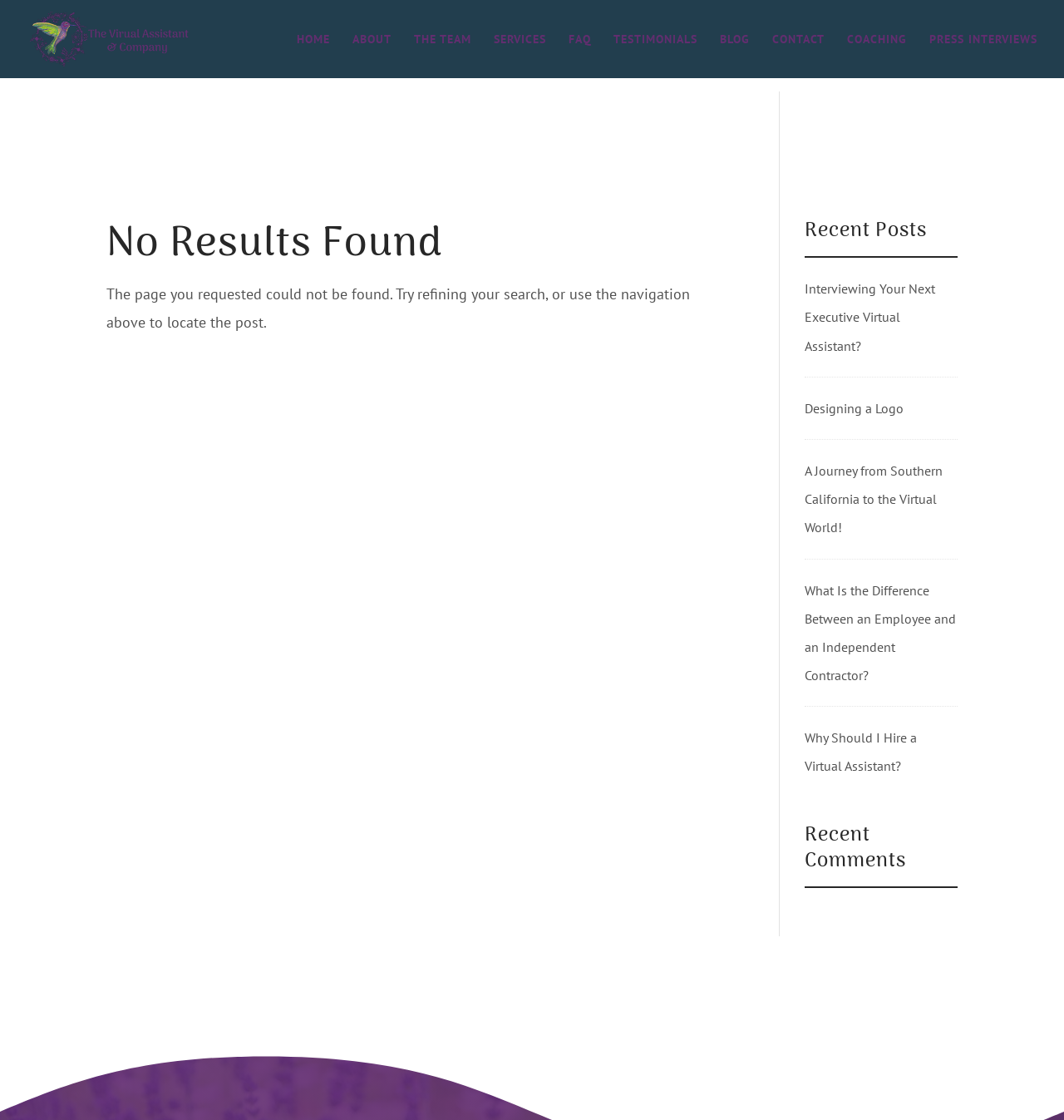Determine the bounding box coordinates of the region that needs to be clicked to achieve the task: "read the article 'Interviewing Your Next Executive Virtual Assistant?'".

[0.756, 0.245, 0.9, 0.321]